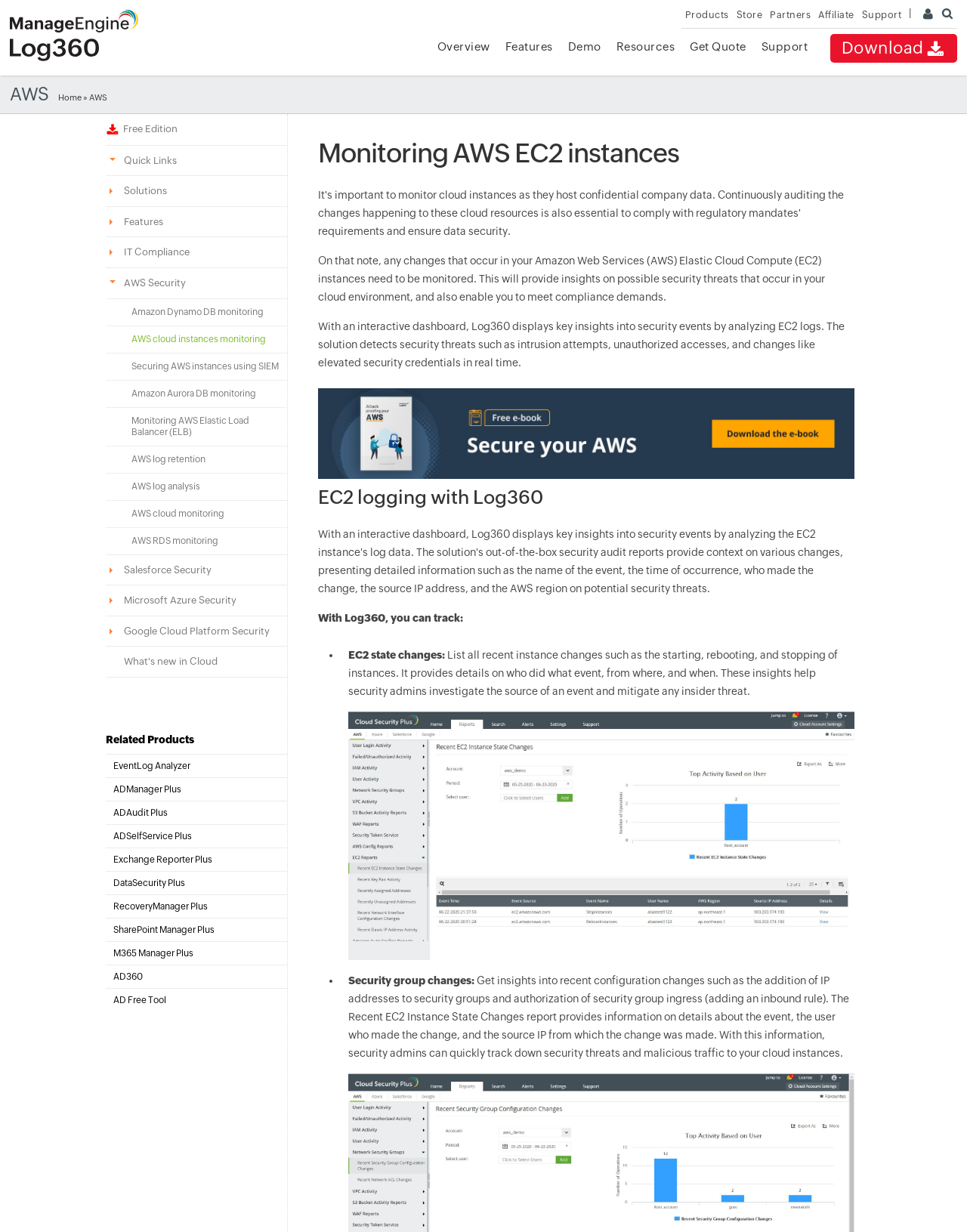Locate the heading on the webpage and return its text.

Monitoring AWS EC2 instances